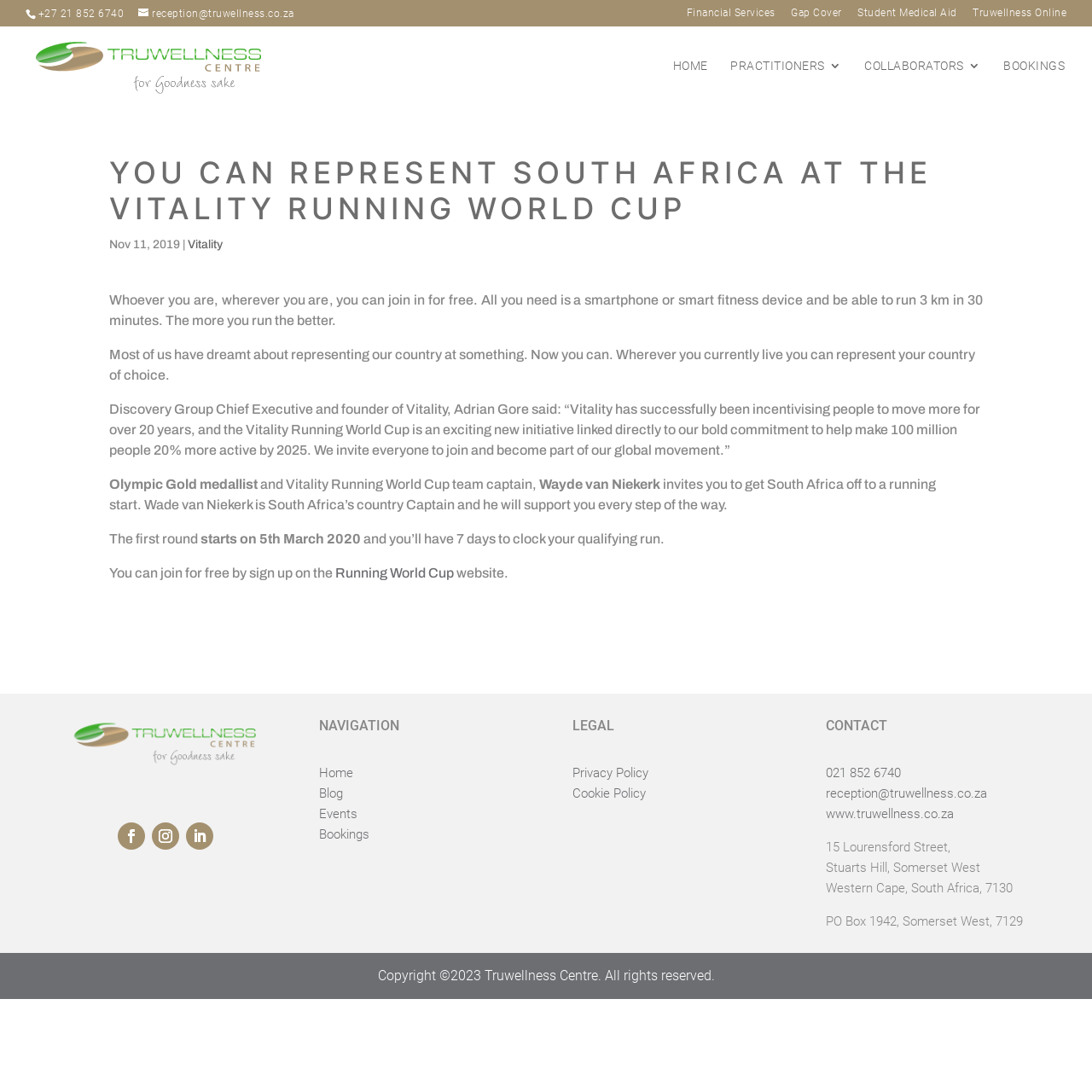Use one word or a short phrase to answer the question provided: 
What is the phone number to contact Truwellness Centre?

+27 21 852 6740